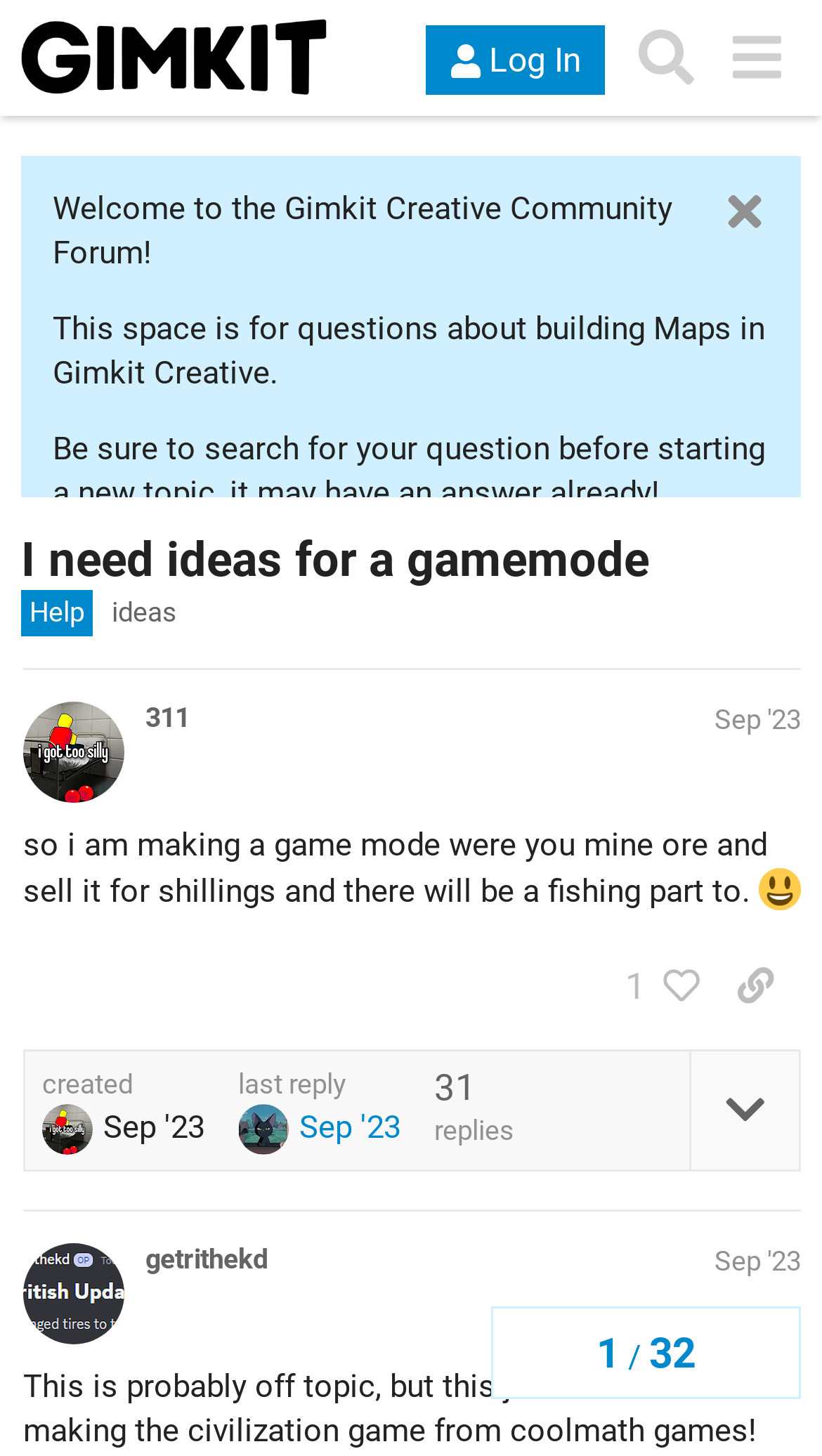What is the purpose of the forum according to the text?
Please answer using one word or phrase, based on the screenshot.

For questions about building Maps in Gimkit Creative